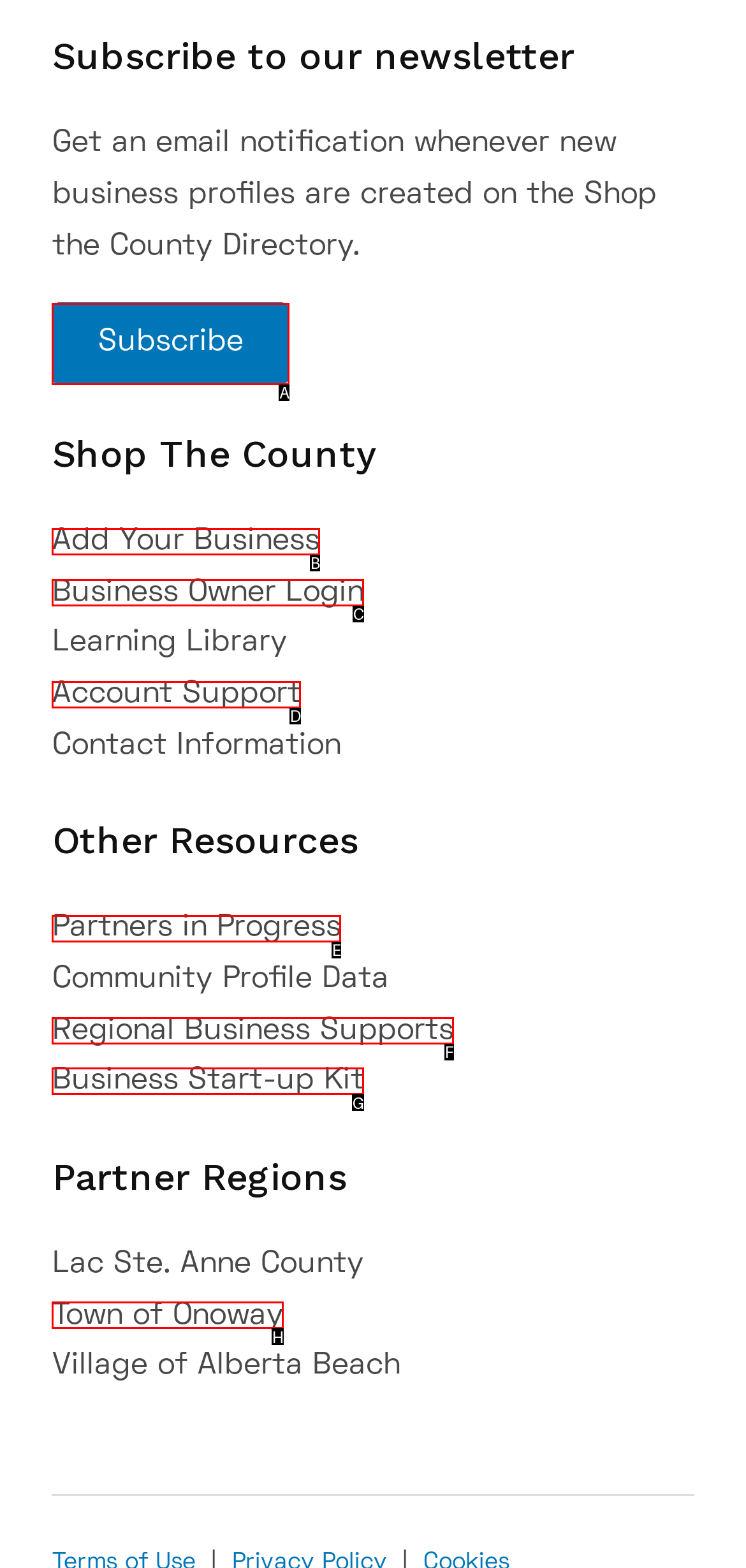From the given choices, which option should you click to complete this task: Add your business? Answer with the letter of the correct option.

B